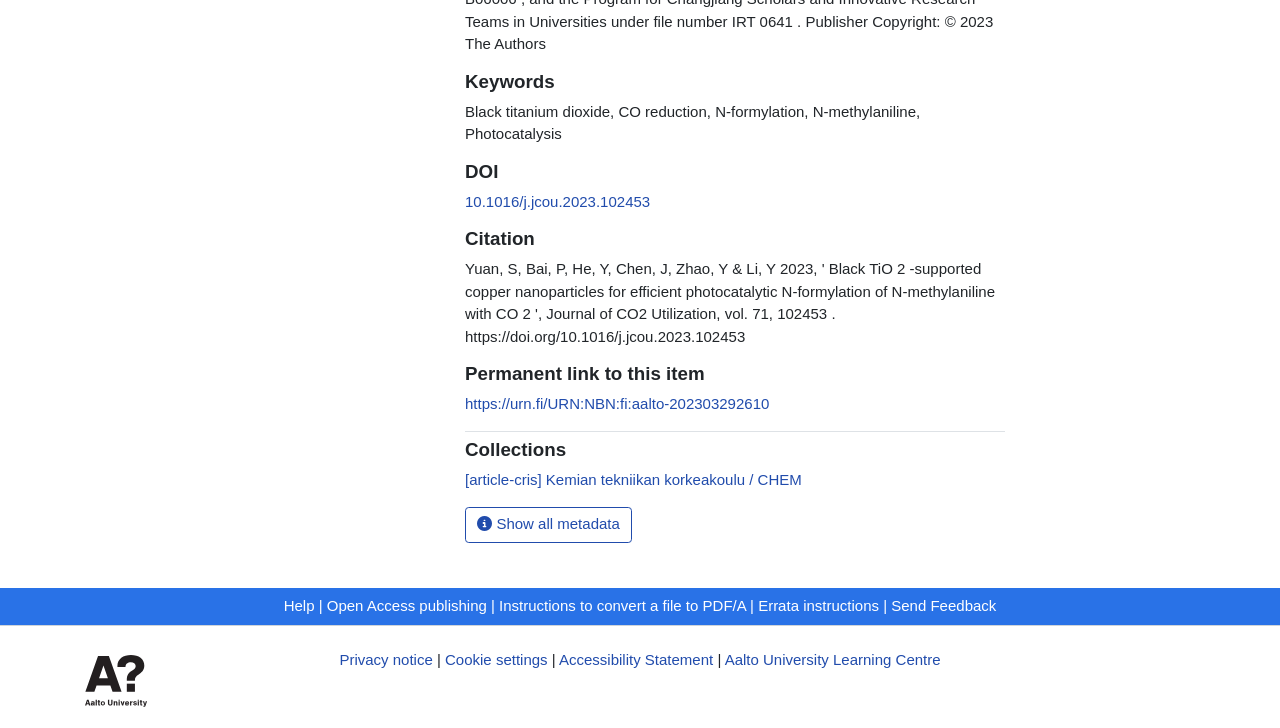What is the collection of this article?
Look at the screenshot and respond with a single word or phrase.

Kemian tekniikan korkeakoulu / CHEM